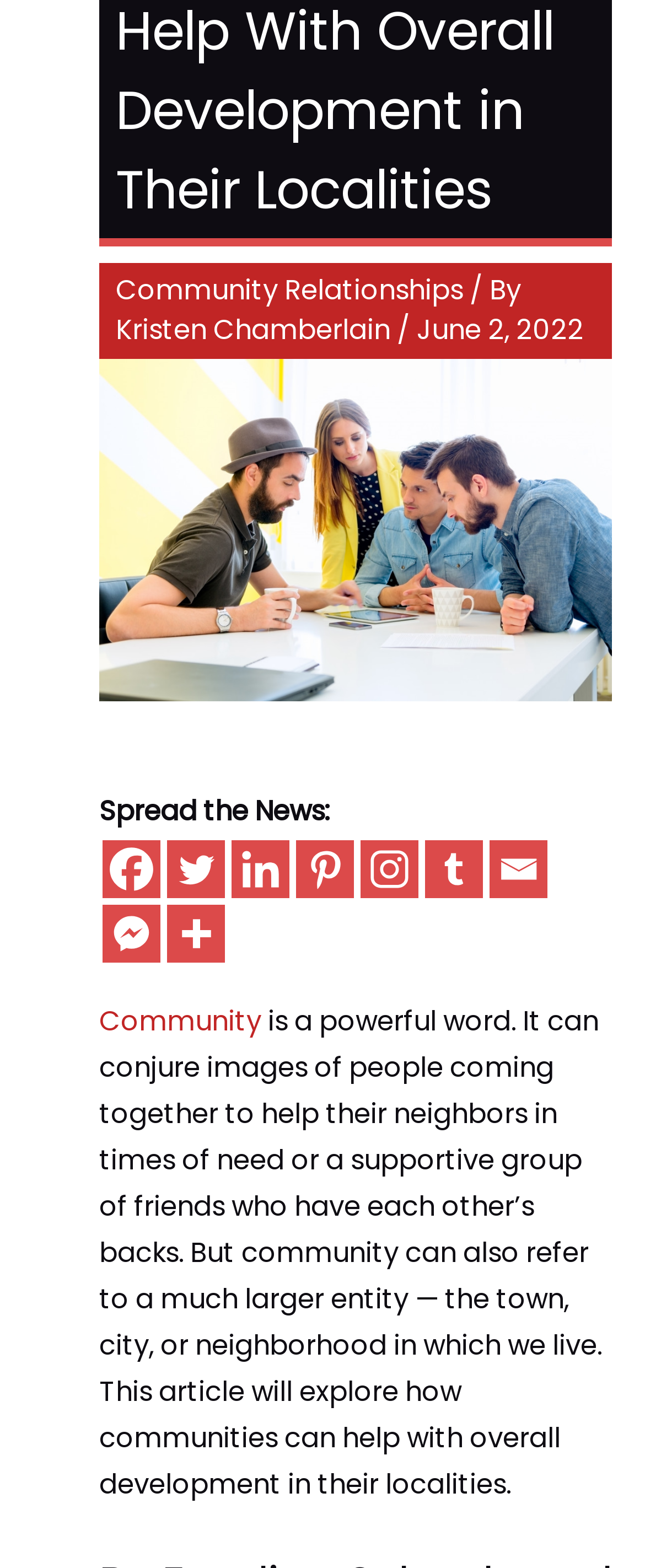Using the given element description, provide the bounding box coordinates (top-left x, top-left y, bottom-right x, bottom-right y) for the corresponding UI element in the screenshot: Kristen Chamberlain

[0.179, 0.198, 0.615, 0.223]